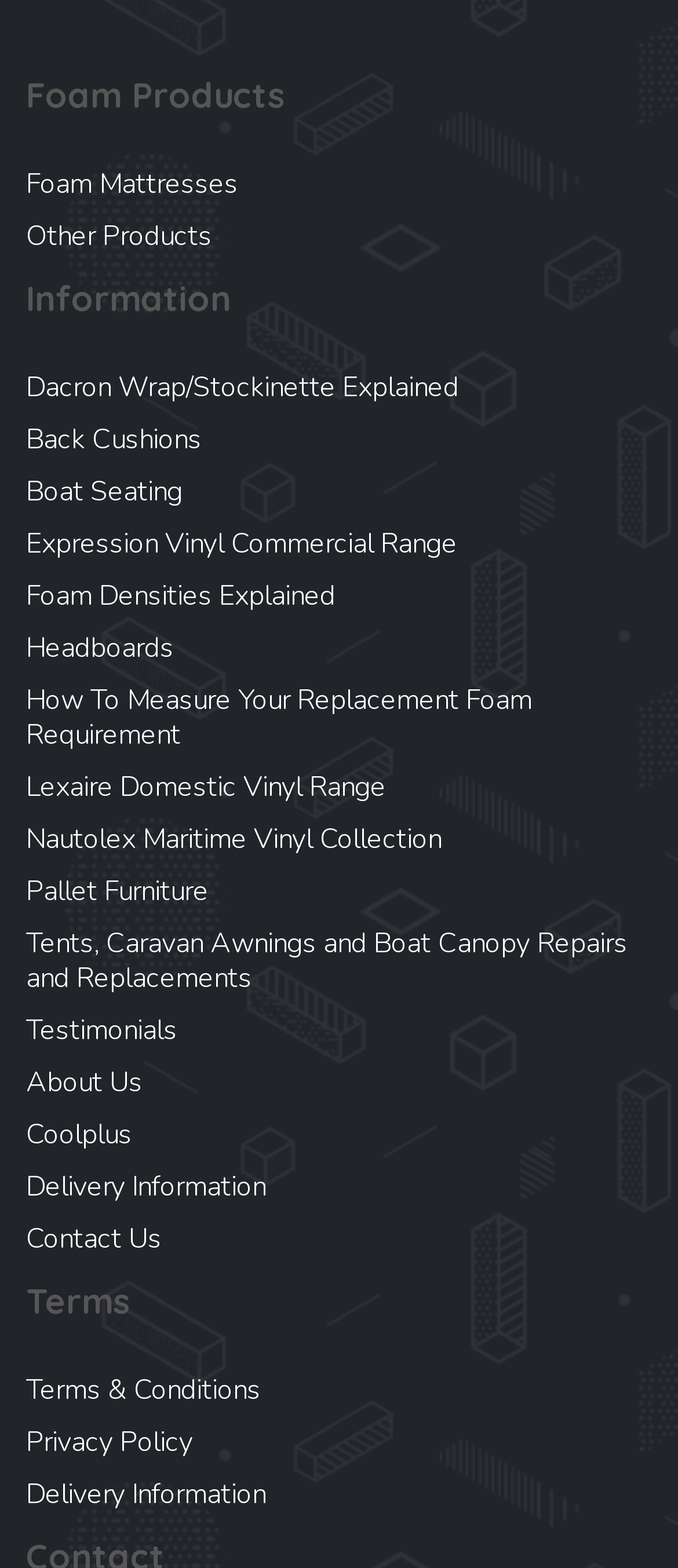Could you locate the bounding box coordinates for the section that should be clicked to accomplish this task: "Learn about Dacron Wrap/Stockinette".

[0.038, 0.235, 0.677, 0.259]